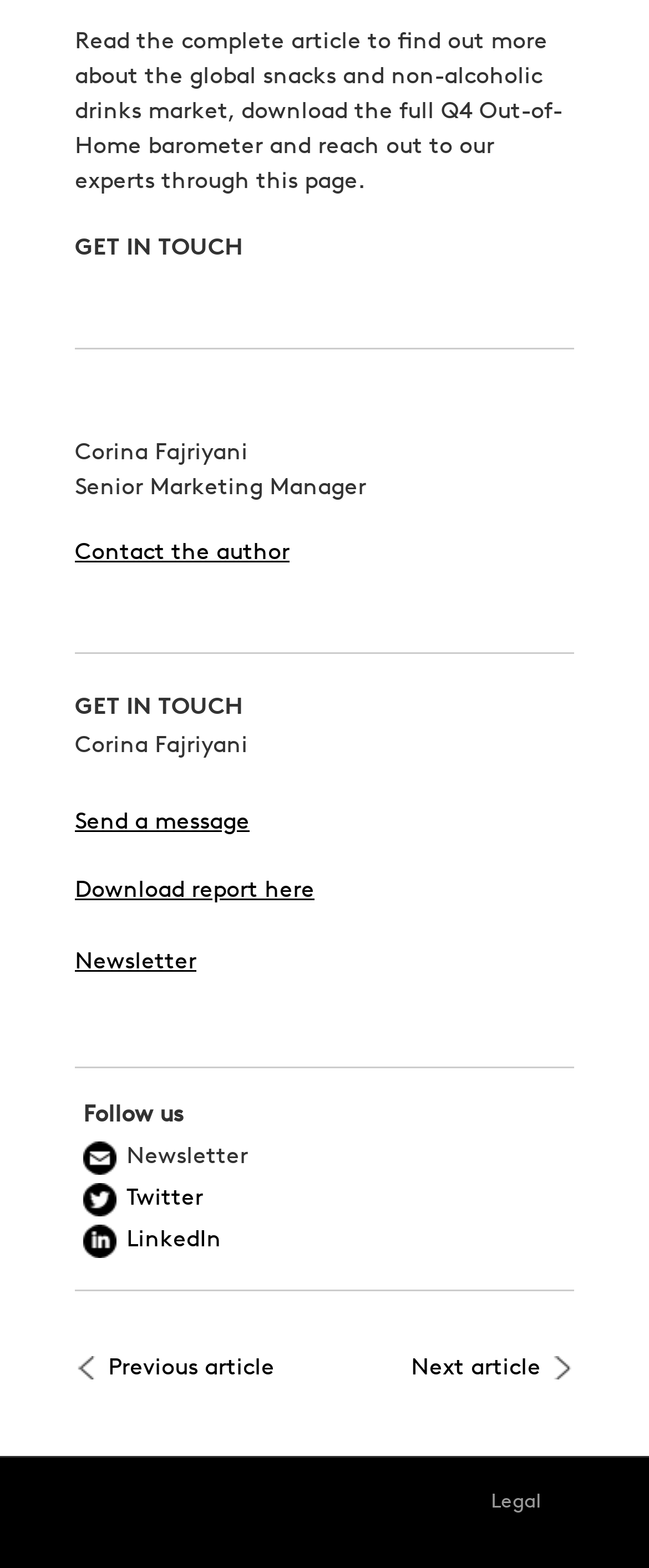Using floating point numbers between 0 and 1, provide the bounding box coordinates in the format (top-left x, top-left y, bottom-right x, bottom-right y). Locate the UI element described here: Twitter

[0.115, 0.755, 0.885, 0.776]